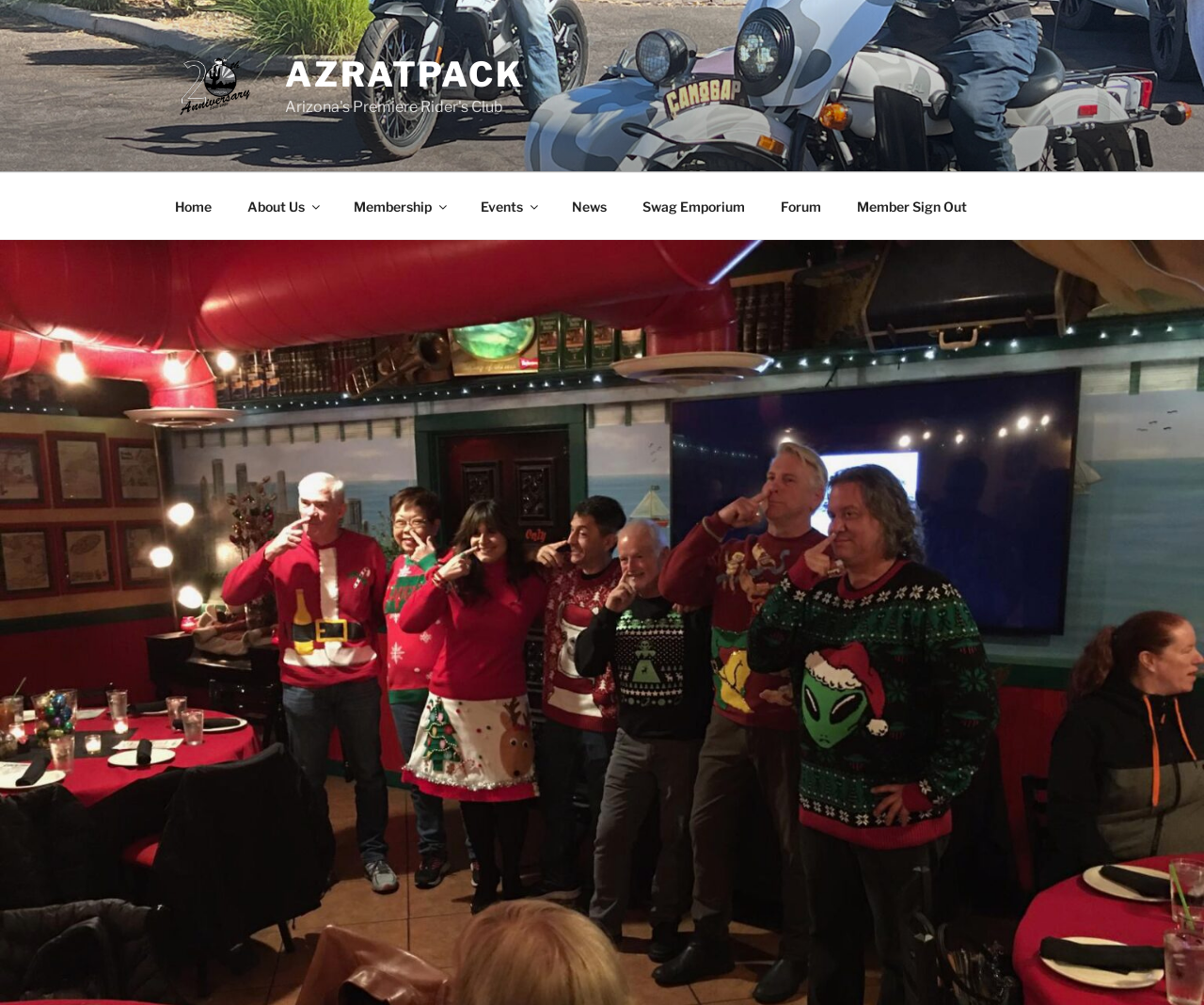What is the bounding box coordinate of the 'Home' link?
Answer the question with just one word or phrase using the image.

[0.131, 0.182, 0.189, 0.228]